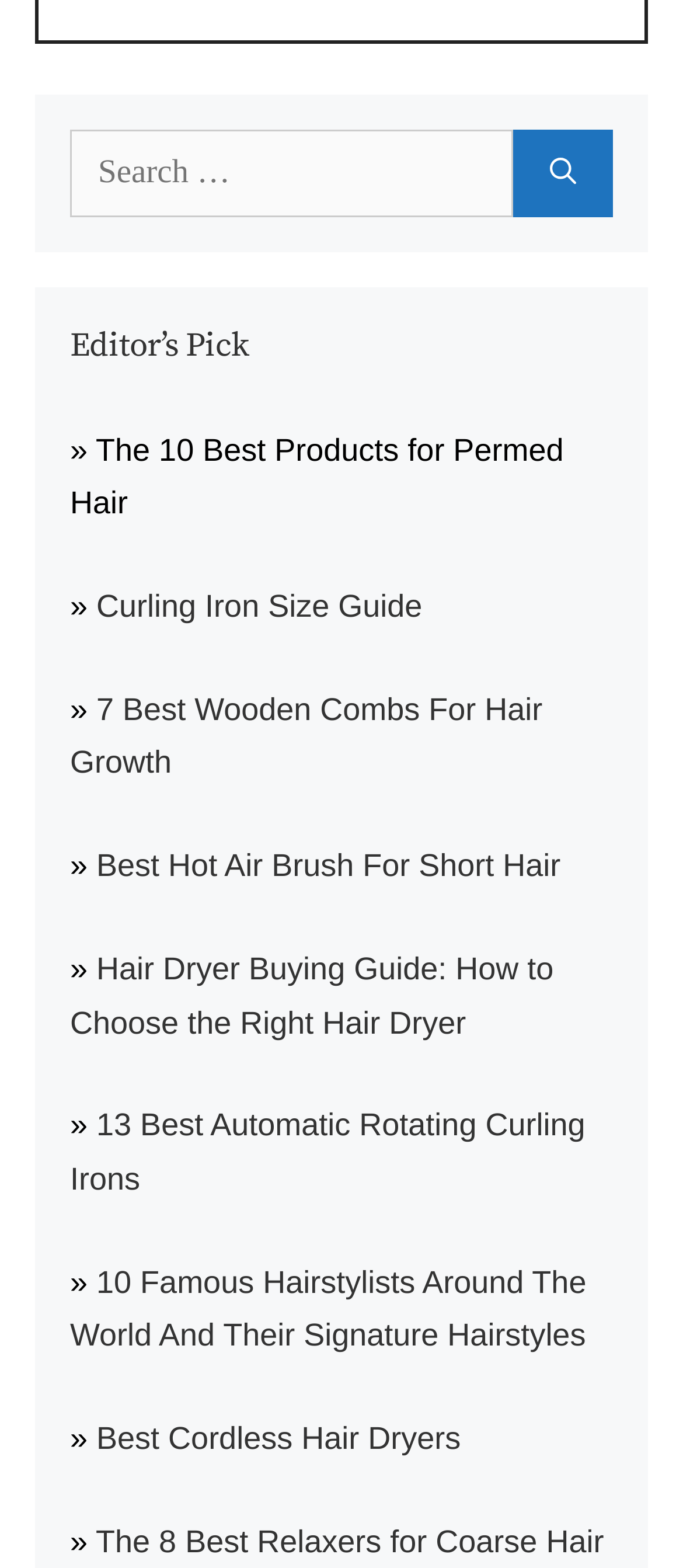Please find the bounding box coordinates of the element's region to be clicked to carry out this instruction: "Click on 'The 10 Best Products for Permed Hair'".

[0.103, 0.276, 0.825, 0.332]